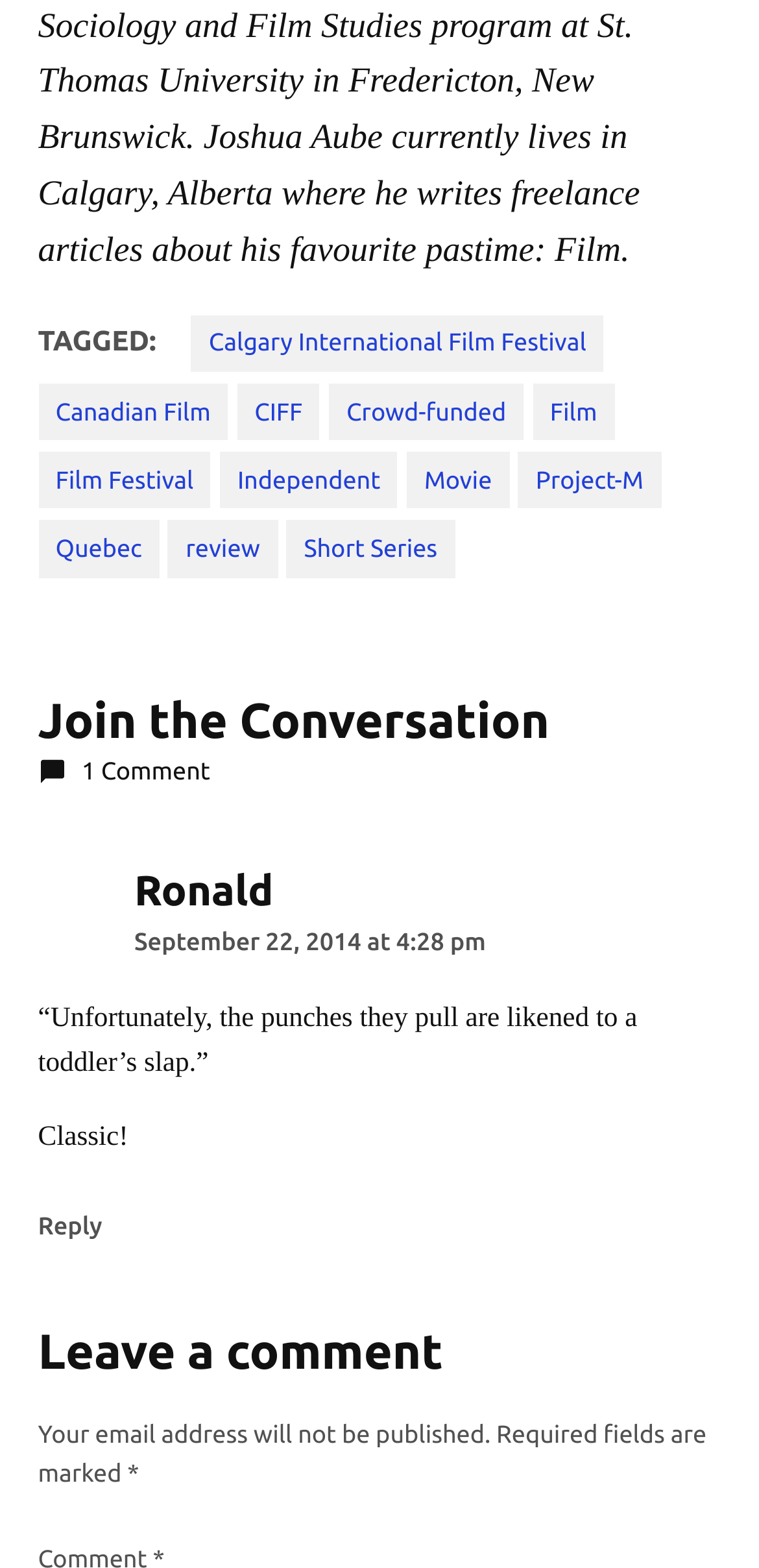Given the element description Calgary International Film Festival, predict the bounding box coordinates for the UI element in the webpage screenshot. The format should be (top-left x, top-left y, bottom-right x, bottom-right y), and the values should be between 0 and 1.

[0.252, 0.201, 0.796, 0.237]